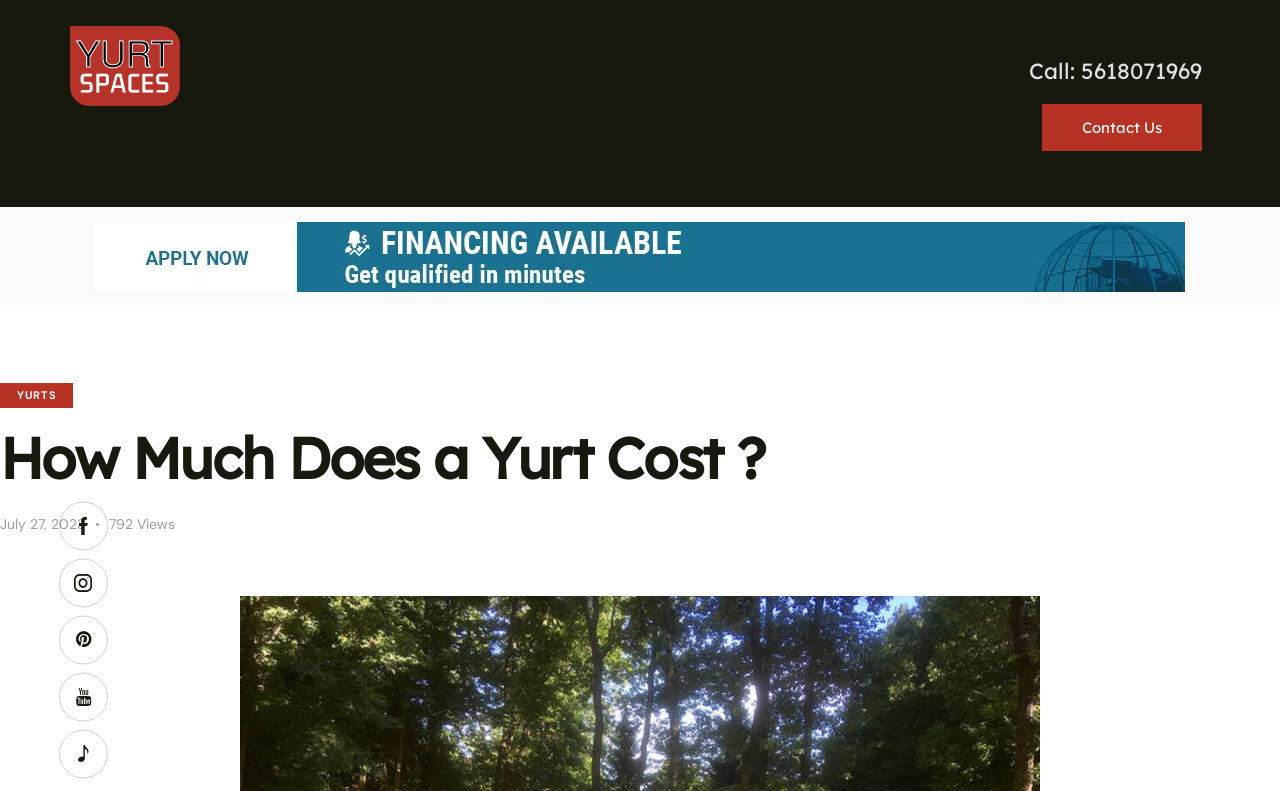Calculate the bounding box coordinates of the UI element given the description: "parent_node: Search name="s" placeholder="Search..."".

None